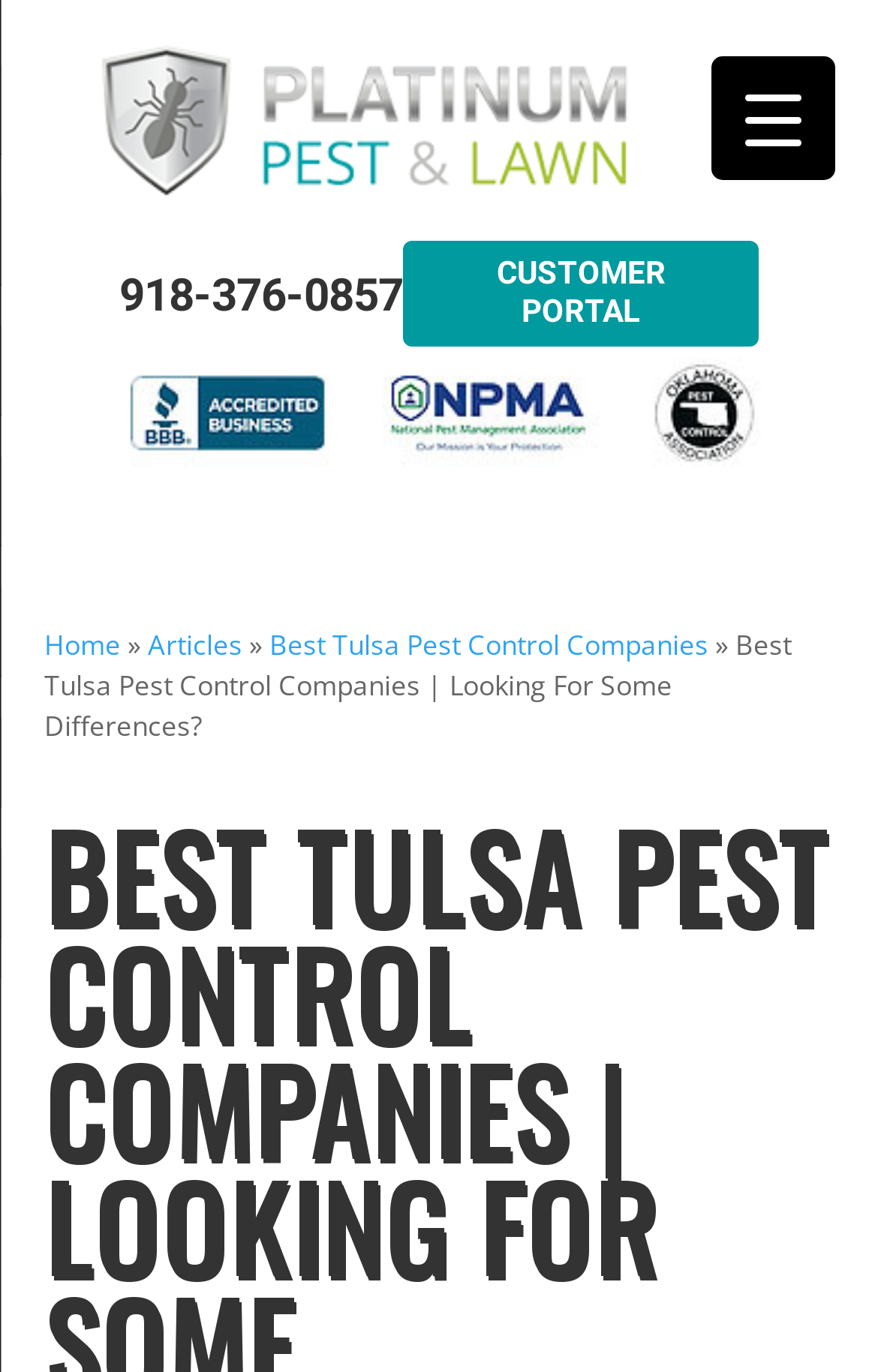Identify and provide the main heading of the webpage.

BEST TULSA PEST CONTROL COMPANIES | LOOKING FOR SOME DIFFERENCES?